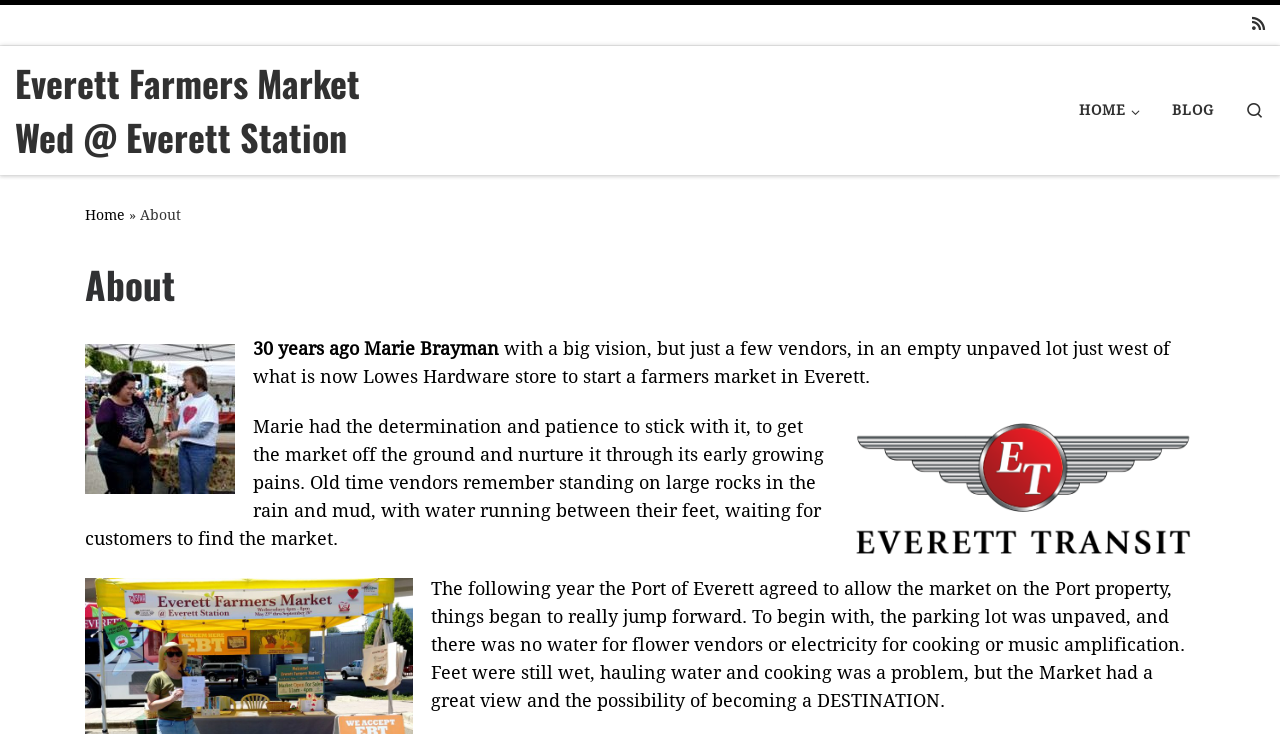How many years ago did Marie Brayman start the farmers market?
Please provide a single word or phrase based on the screenshot.

30 years